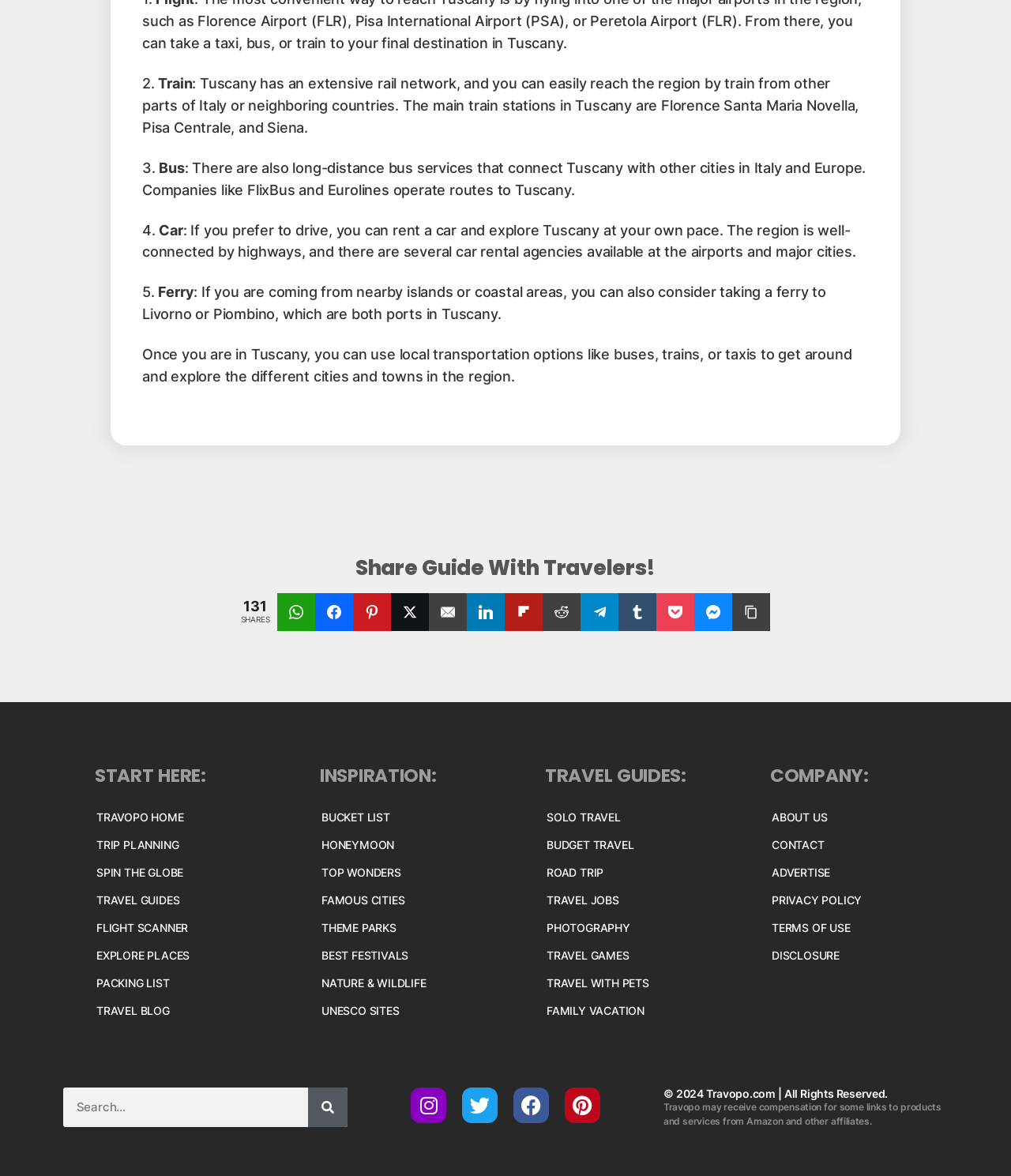Please provide a brief answer to the following inquiry using a single word or phrase:
What is the purpose of the search bar at the bottom of the page?

To search the website